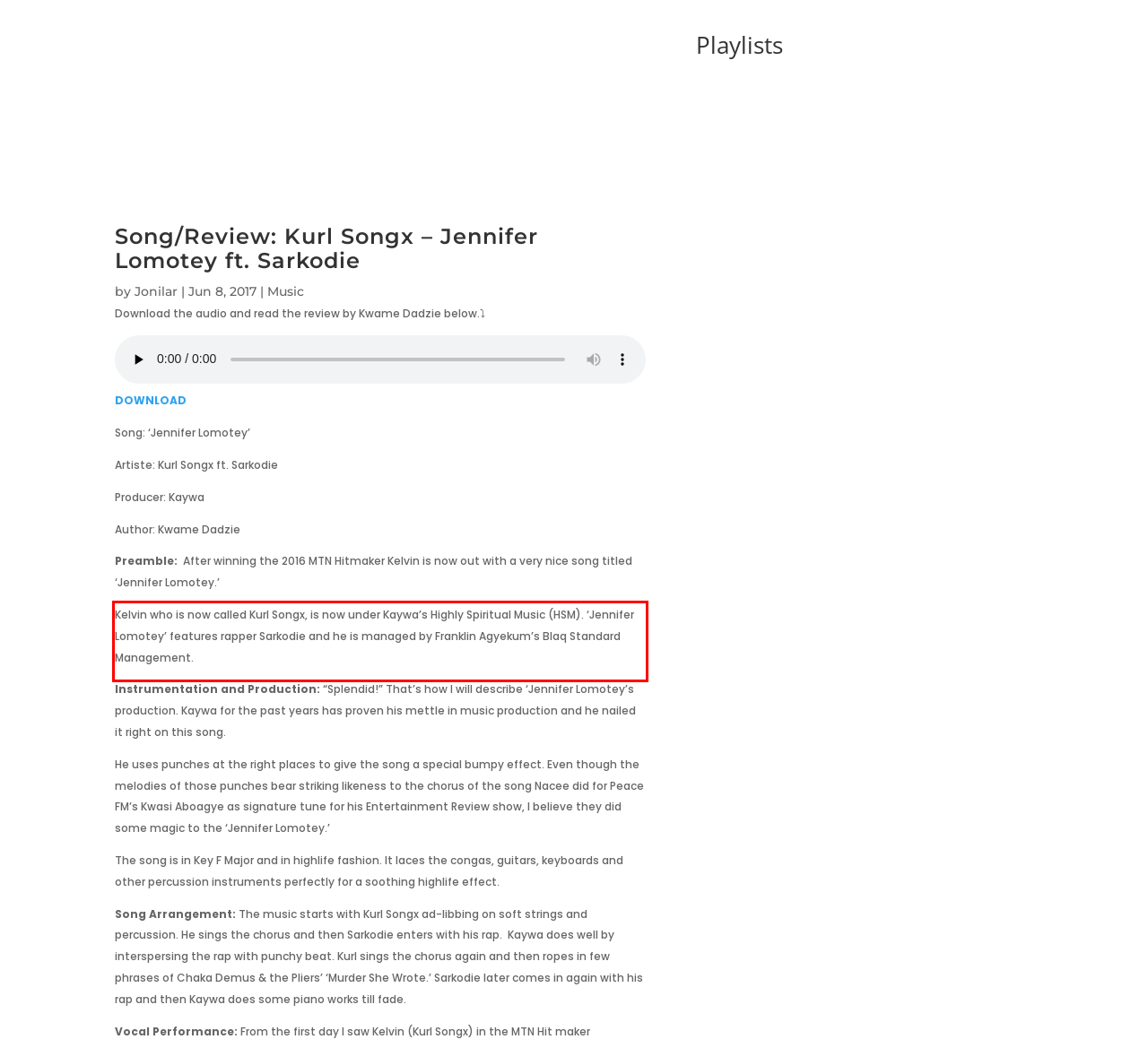Identify the text inside the red bounding box in the provided webpage screenshot and transcribe it.

Kelvin who is now called Kurl Songx, is now under Kaywa’s Highly Spiritual Music (HSM). ‘Jennifer Lomotey’ features rapper Sarkodie and he is managed by Franklin Agyekum’s Blaq Standard Management.